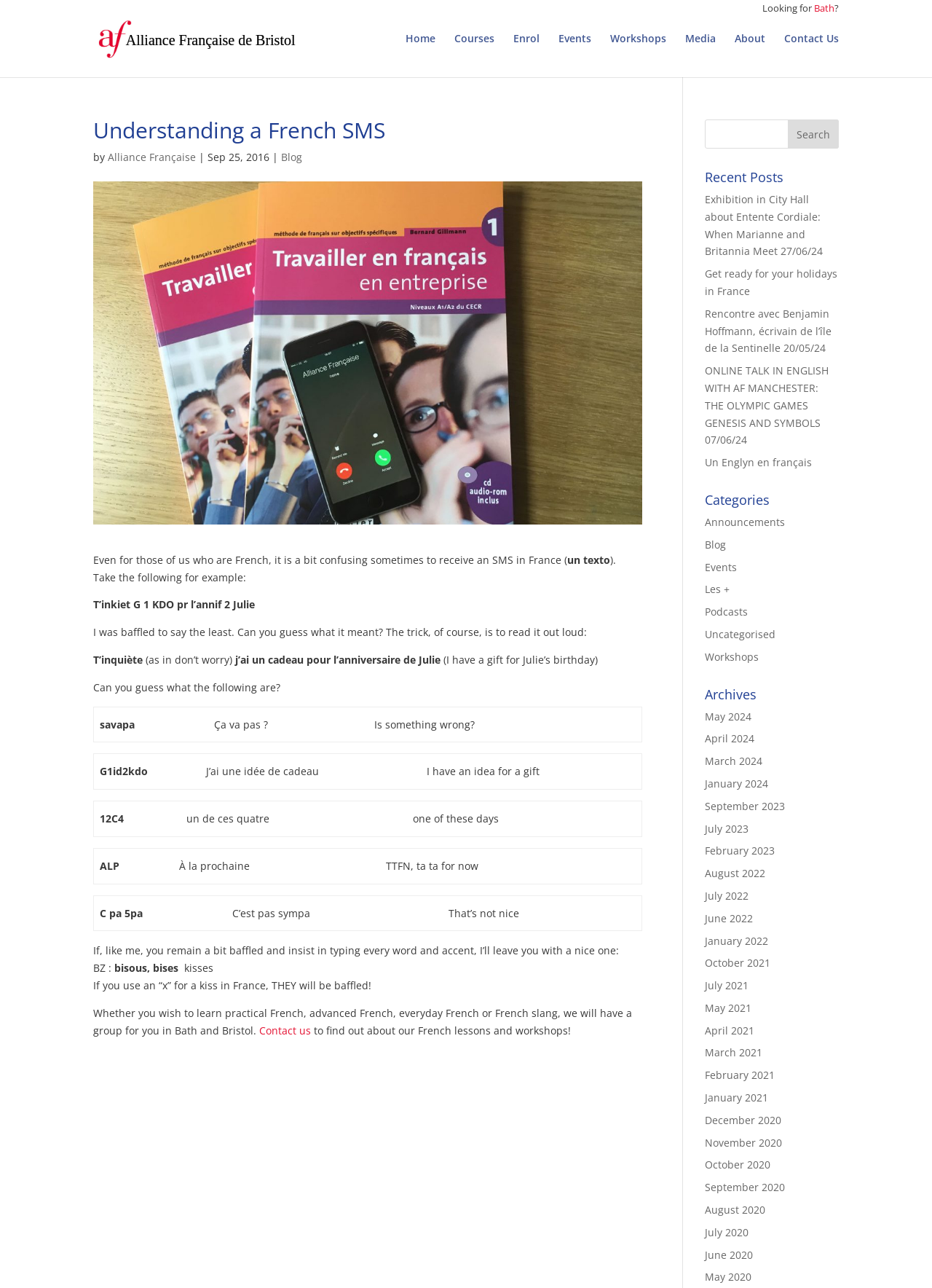What is the name of the organization that provides French lessons and workshops?
Provide a thorough and detailed answer to the question.

The answer can be found in the top-left corner of the webpage, where the logo and name of the organization 'Alliance Française de Bristol' are displayed.